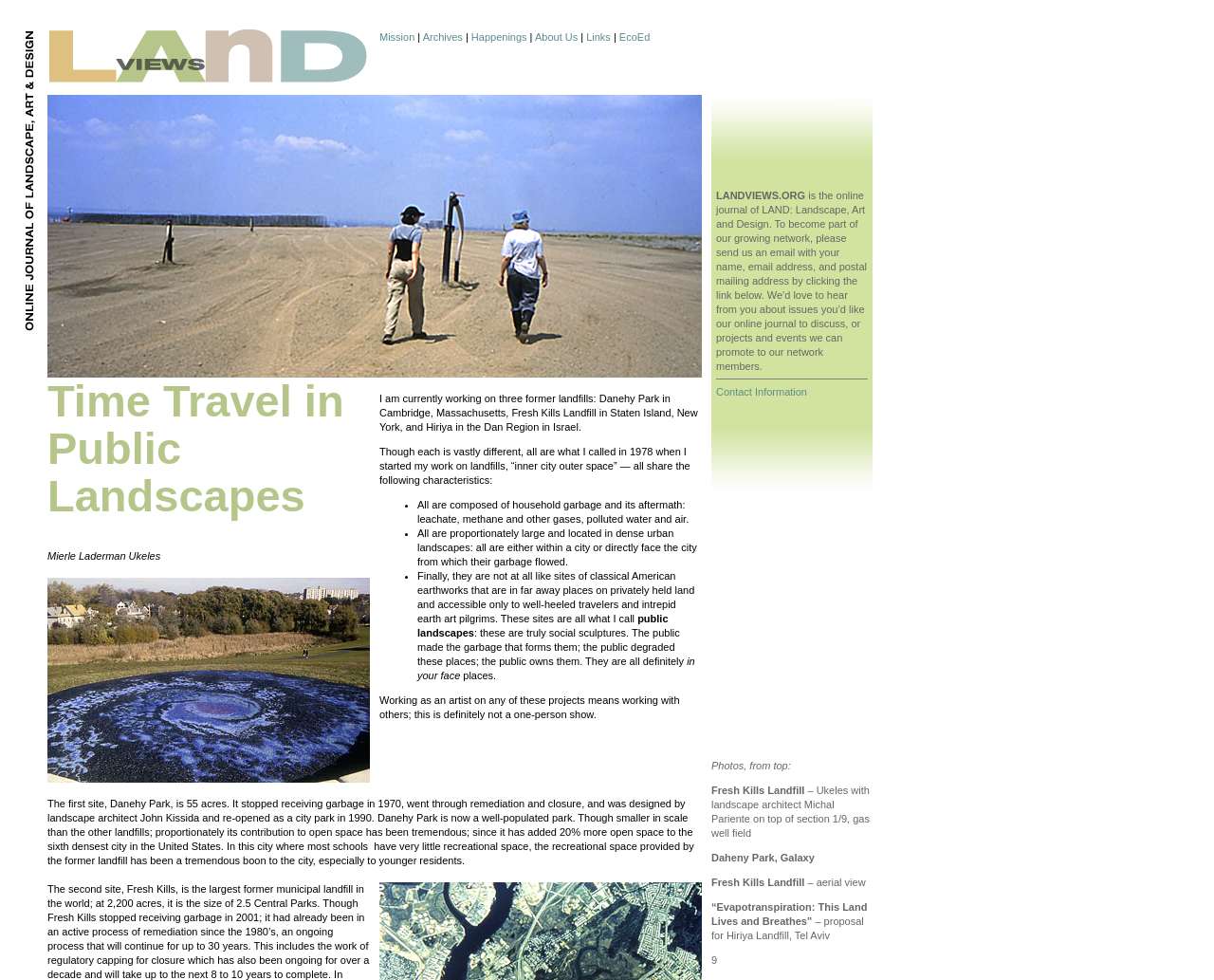Please specify the bounding box coordinates of the clickable region to carry out the following instruction: "Click on the 'Contact Information' link". The coordinates should be four float numbers between 0 and 1, in the format [left, top, right, bottom].

[0.59, 0.394, 0.665, 0.405]